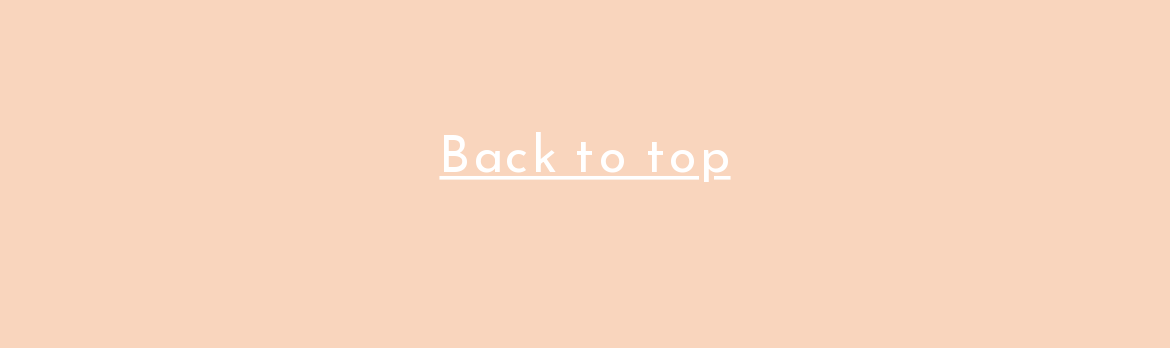What is the format of the post on Sat May 04 2024?
Kindly answer the question with as much detail as you can.

According to the OCR text of the link [264], the post on Sat May 04 2024 is a 'carousel album shared on Sat May 04 2024 | 🎉🌟 Exciting News about the Shine Blueprints! 🌟🎉 ARE YOU READY TO STEP INTO…'. This suggests that the post is a carousel album, which is a type of multimedia content.